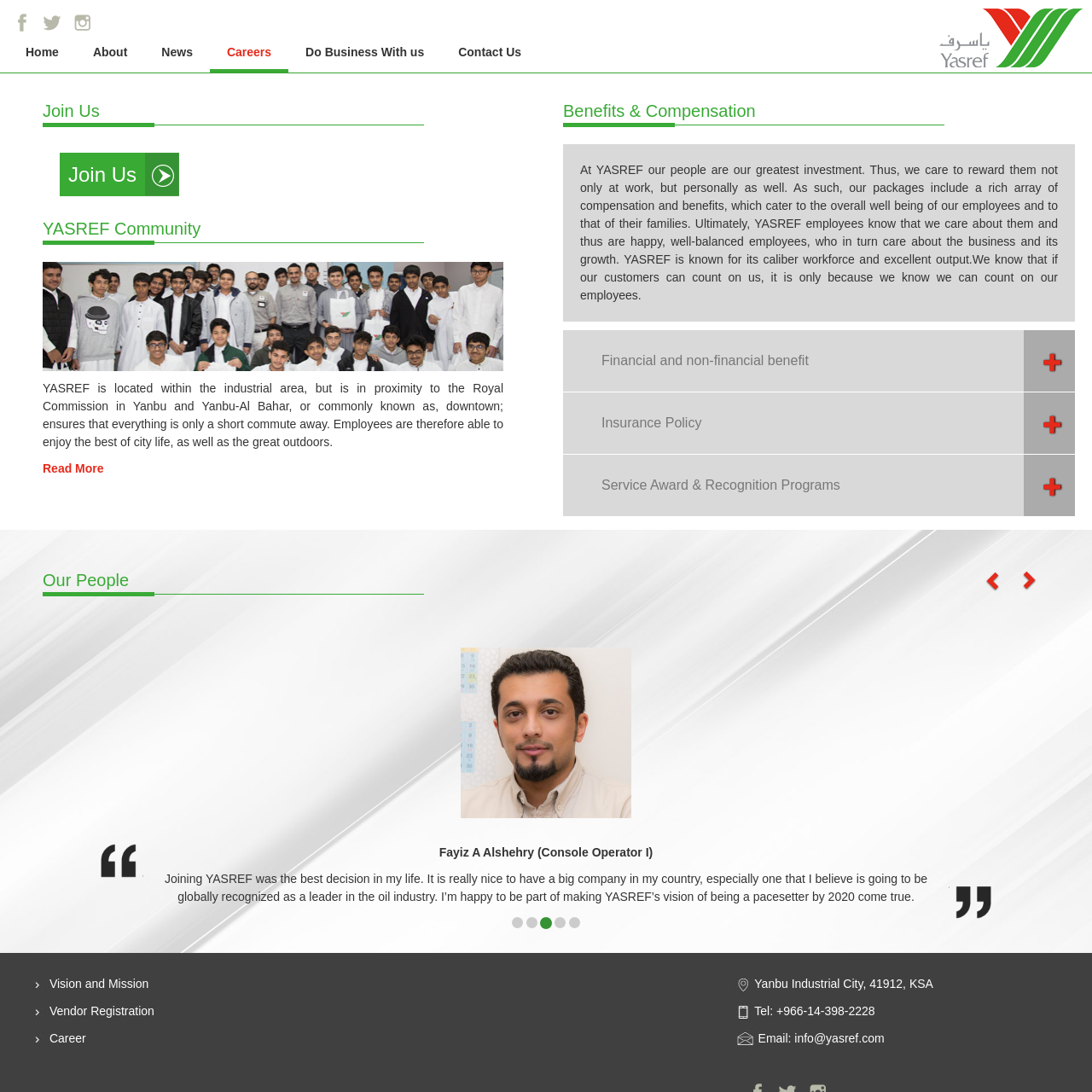Can you identify the bounding box coordinates of the clickable region needed to carry out this instruction: 'follow Neocities on Twitter'? The coordinates should be four float numbers within the range of 0 to 1, stated as [left, top, right, bottom].

None